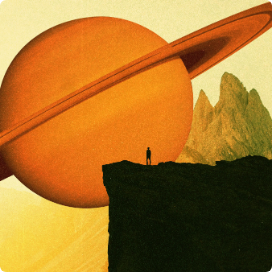Respond with a single word or phrase for the following question: 
What is the figure in the image doing?

Gazing up